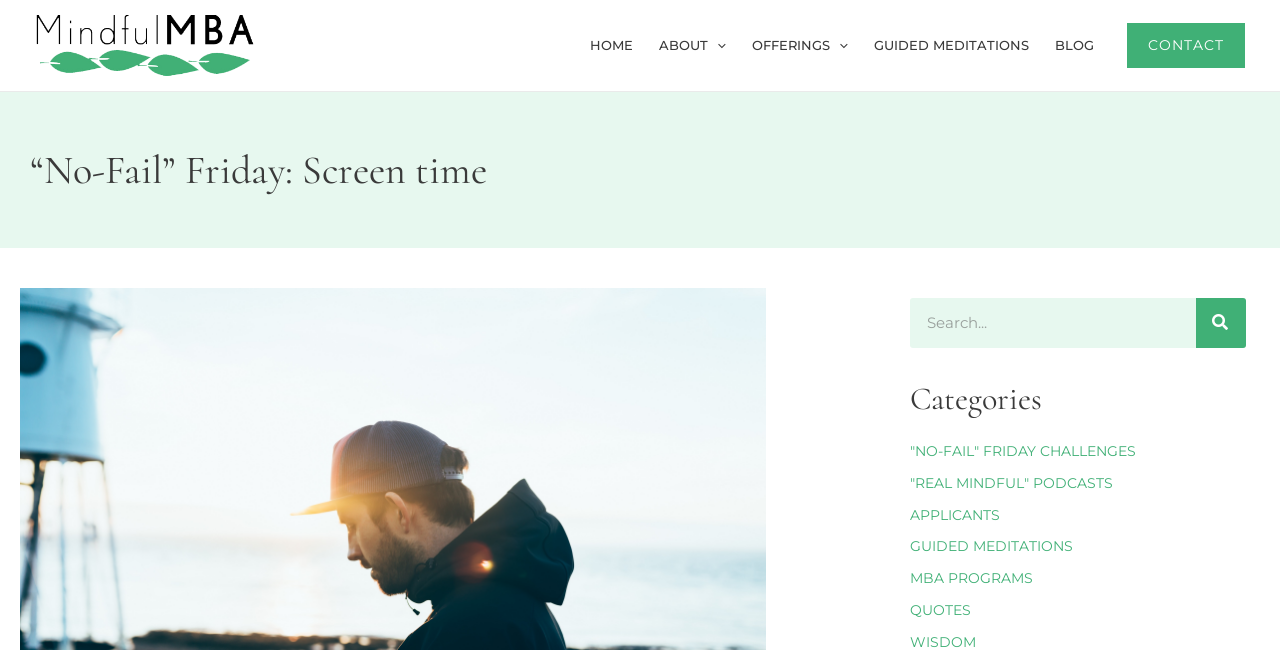Determine the bounding box coordinates of the target area to click to execute the following instruction: "go to home page."

[0.451, 0.0, 0.505, 0.139]